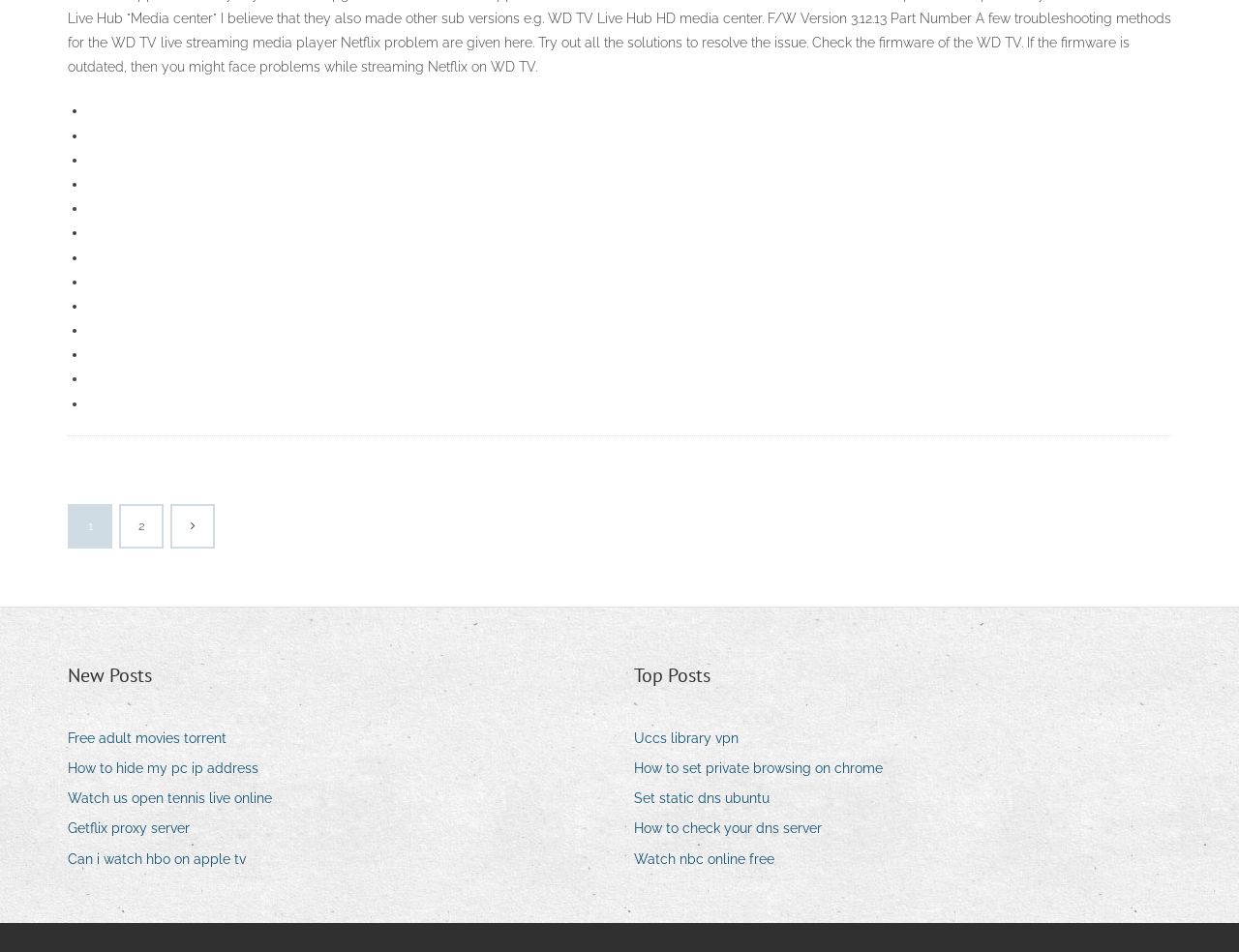Please identify the bounding box coordinates of the clickable area that will fulfill the following instruction: "Click on the 'How It Works' link". The coordinates should be in the format of four float numbers between 0 and 1, i.e., [left, top, right, bottom].

None